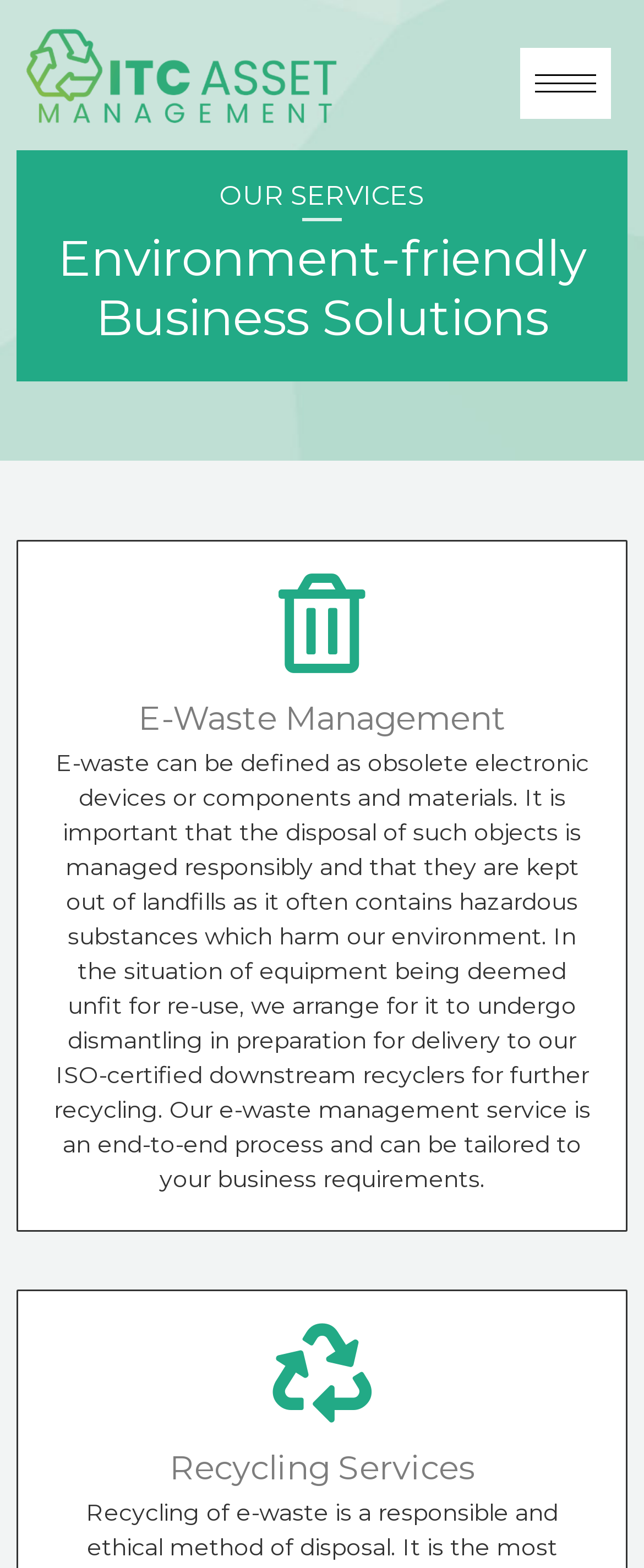Please provide a comprehensive answer to the question based on the screenshot: What is the purpose of e-waste management?

According to the webpage, the purpose of e-waste management is to keep hazardous substances out of landfills, which is mentioned in the description of the e-waste management service.